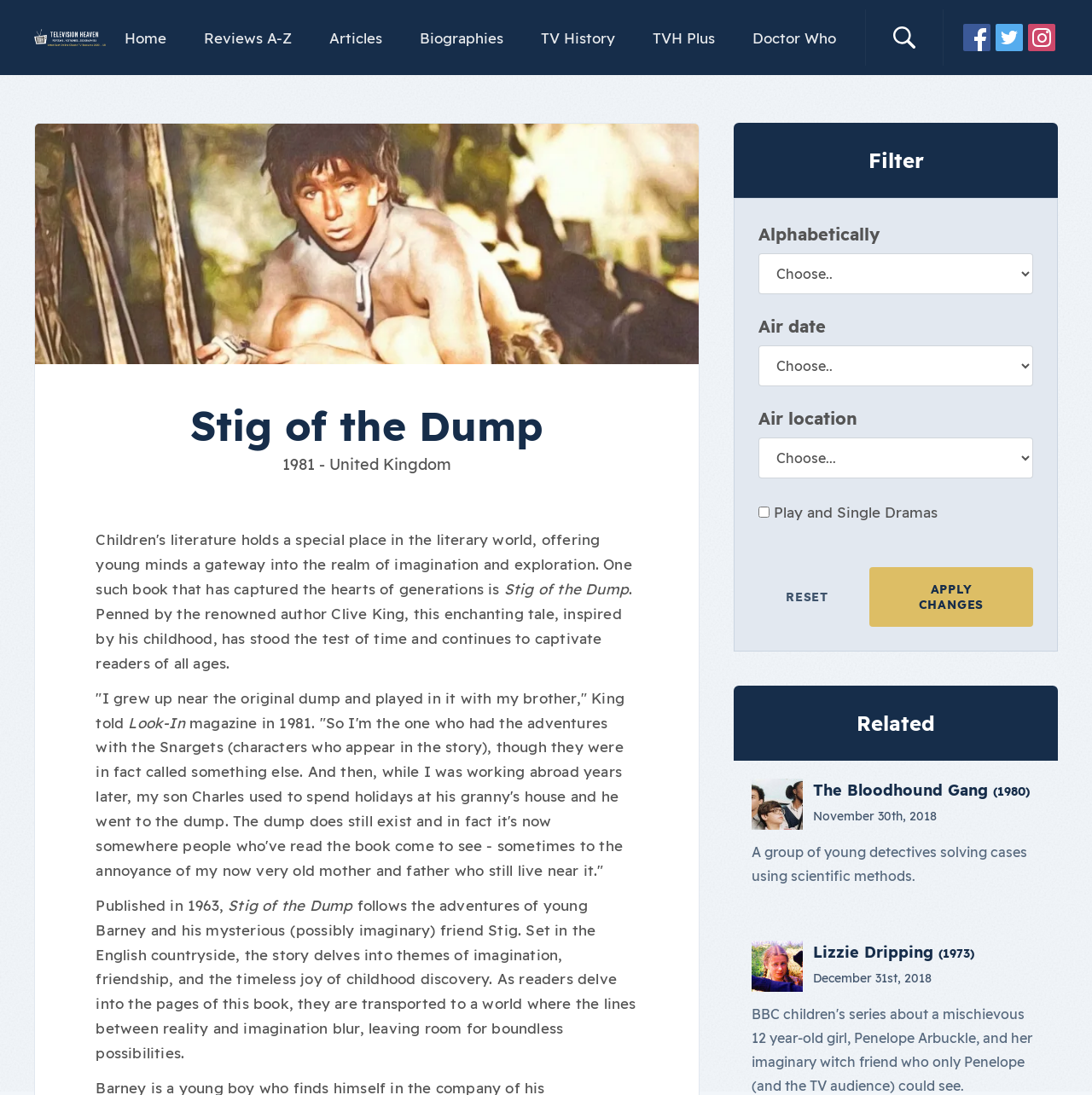Show me the bounding box coordinates of the clickable region to achieve the task as per the instruction: "Search for something".

[0.792, 0.0, 0.864, 0.069]